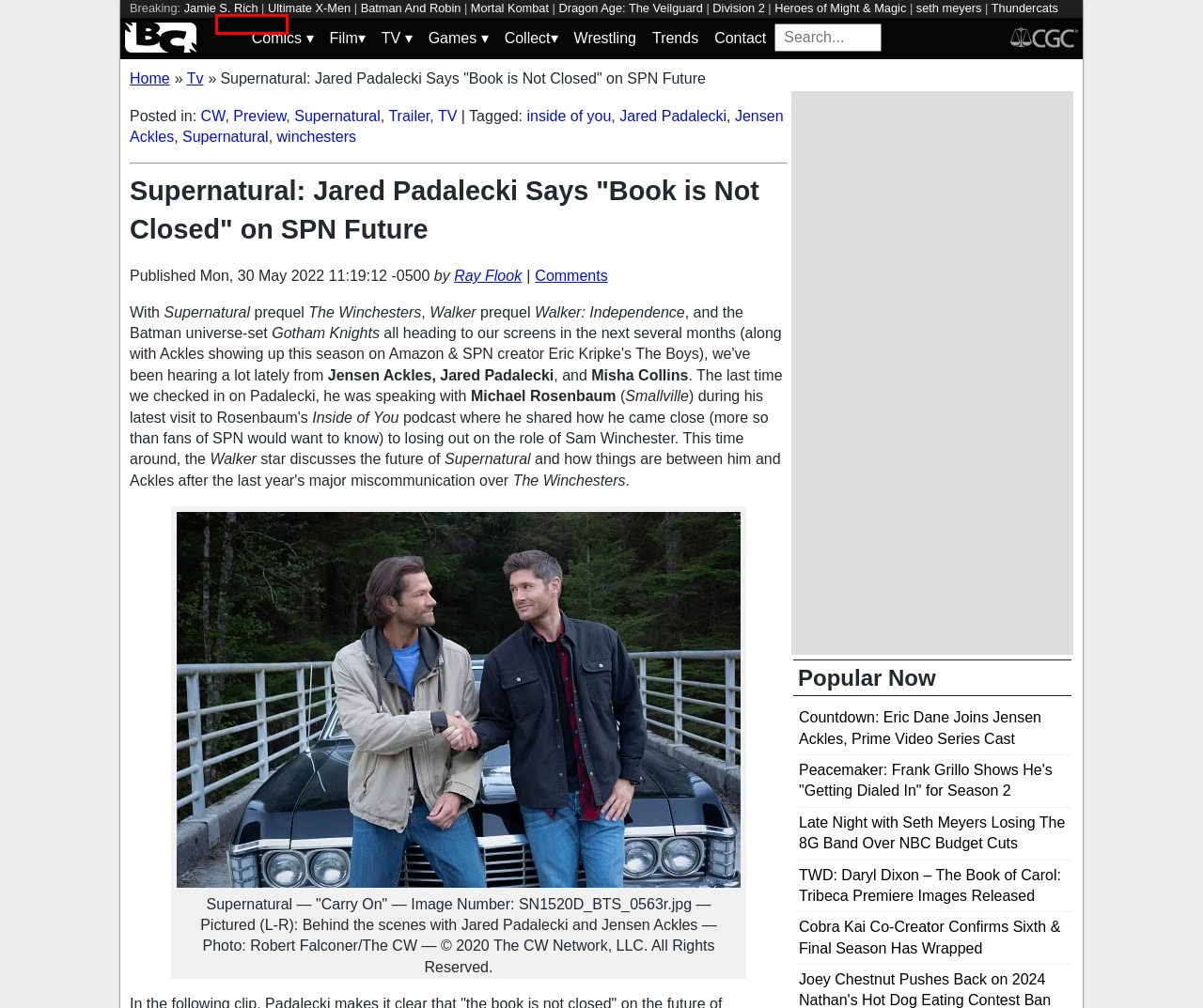Observe the provided screenshot of a webpage with a red bounding box around a specific UI element. Choose the webpage description that best fits the new webpage after you click on the highlighted element. These are your options:
A. SCOOP: Jamie S. Rich, Editor-In-Chief of IDW, Quits For Something New
B. Peacemaker: Frank Grillo Shows He's "Getting Dialed In" for Season 2
C. Cobra Kai Co-Creator Confirms Sixth & Final Season Has Wrapped
D. Bleeding Cool News - Comics, Movies, TV, Games, Collectibles
E. Joey Chestnut Pushes Back on His Nathan's Hot Dog Eating Contest Ban
F. Ray Flook, Author at Bleeding Cool News Page 1
G. Heroes of Might & Magic Tabletop RPG Announced
H. Wrestling With Superior Spider-Man

B